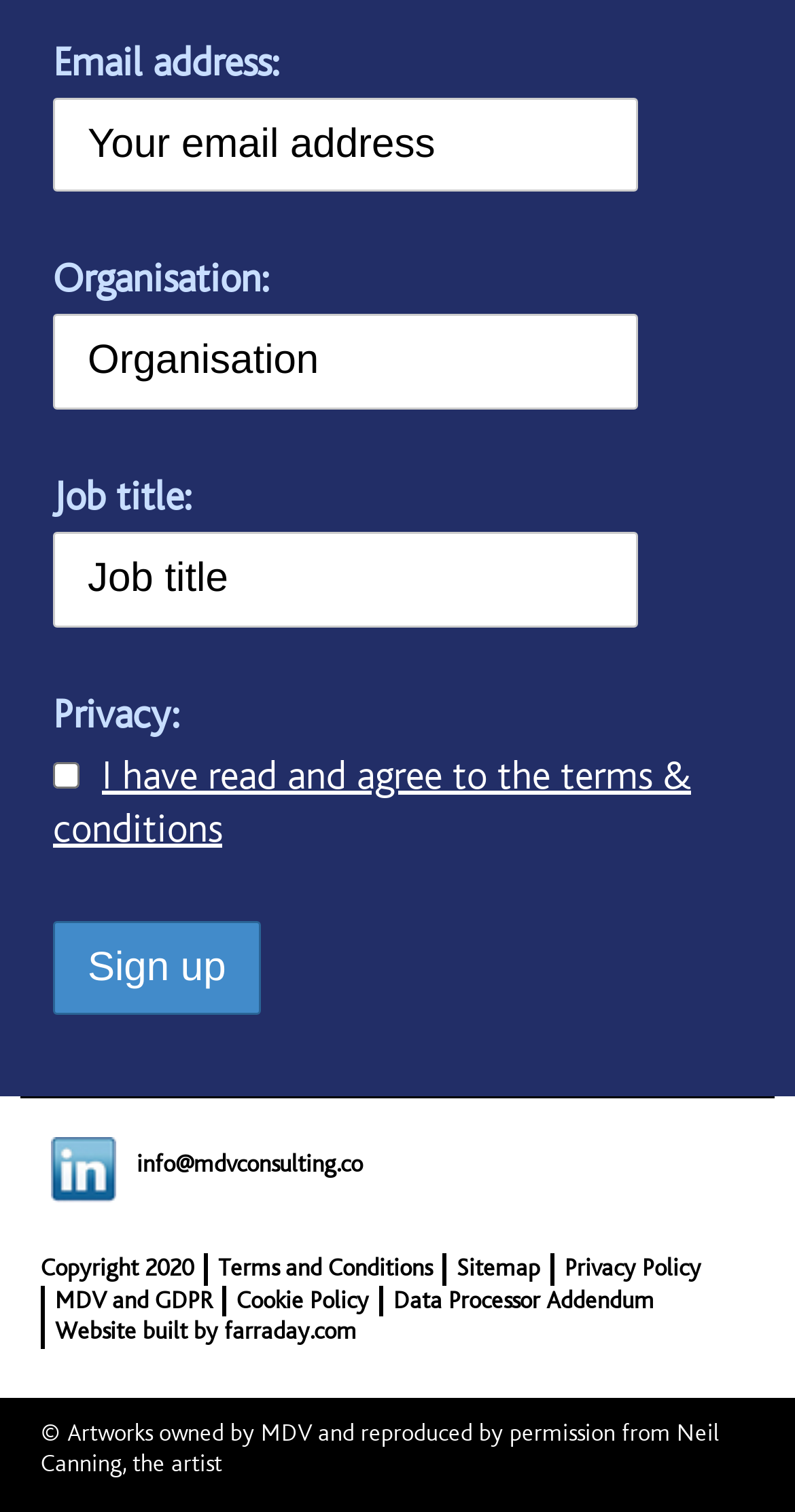Using the format (top-left x, top-left y, bottom-right x, bottom-right y), and given the element description, identify the bounding box coordinates within the screenshot: title="MDV on LinkedIn"

[0.064, 0.768, 0.146, 0.786]